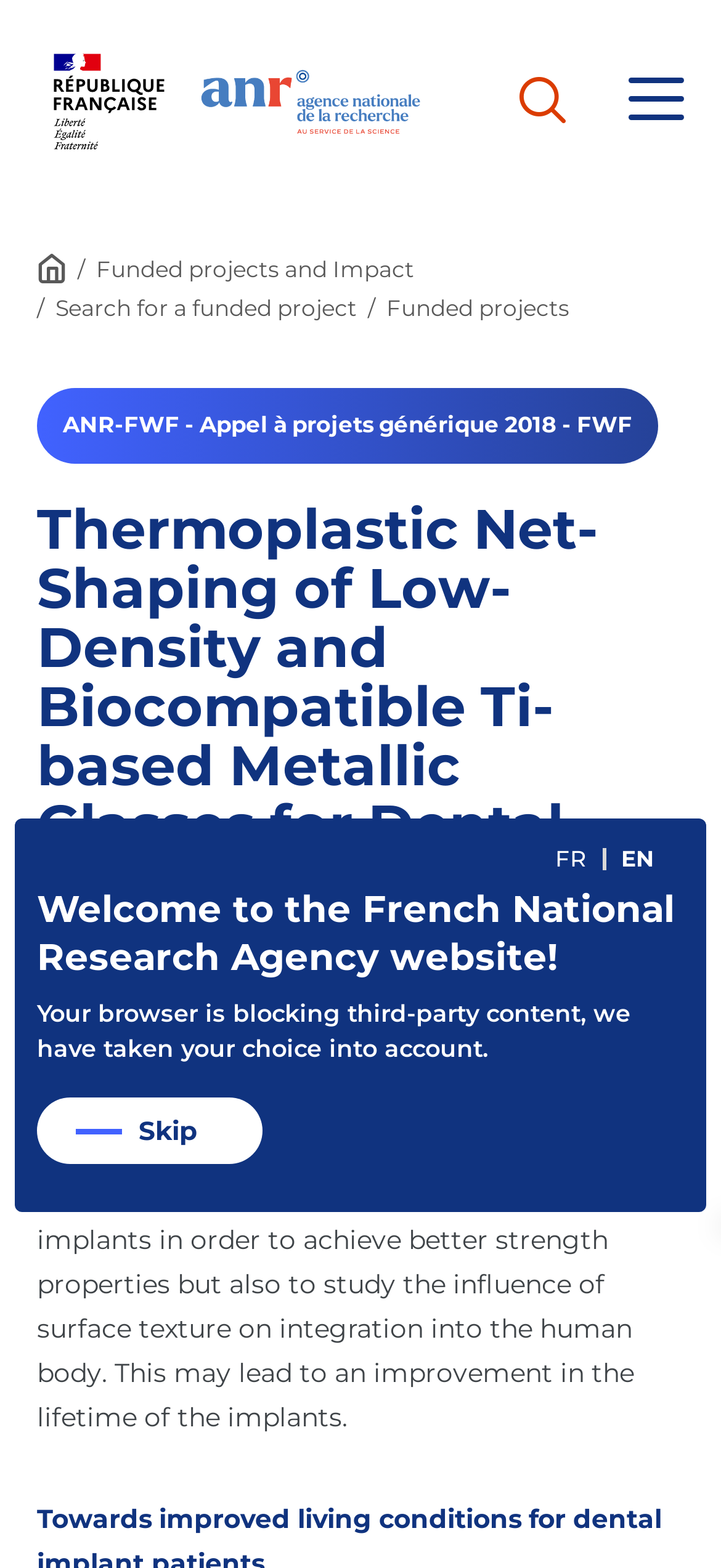What is the purpose of the project?
From the image, respond with a single word or phrase.

Develop new shades for dental implants